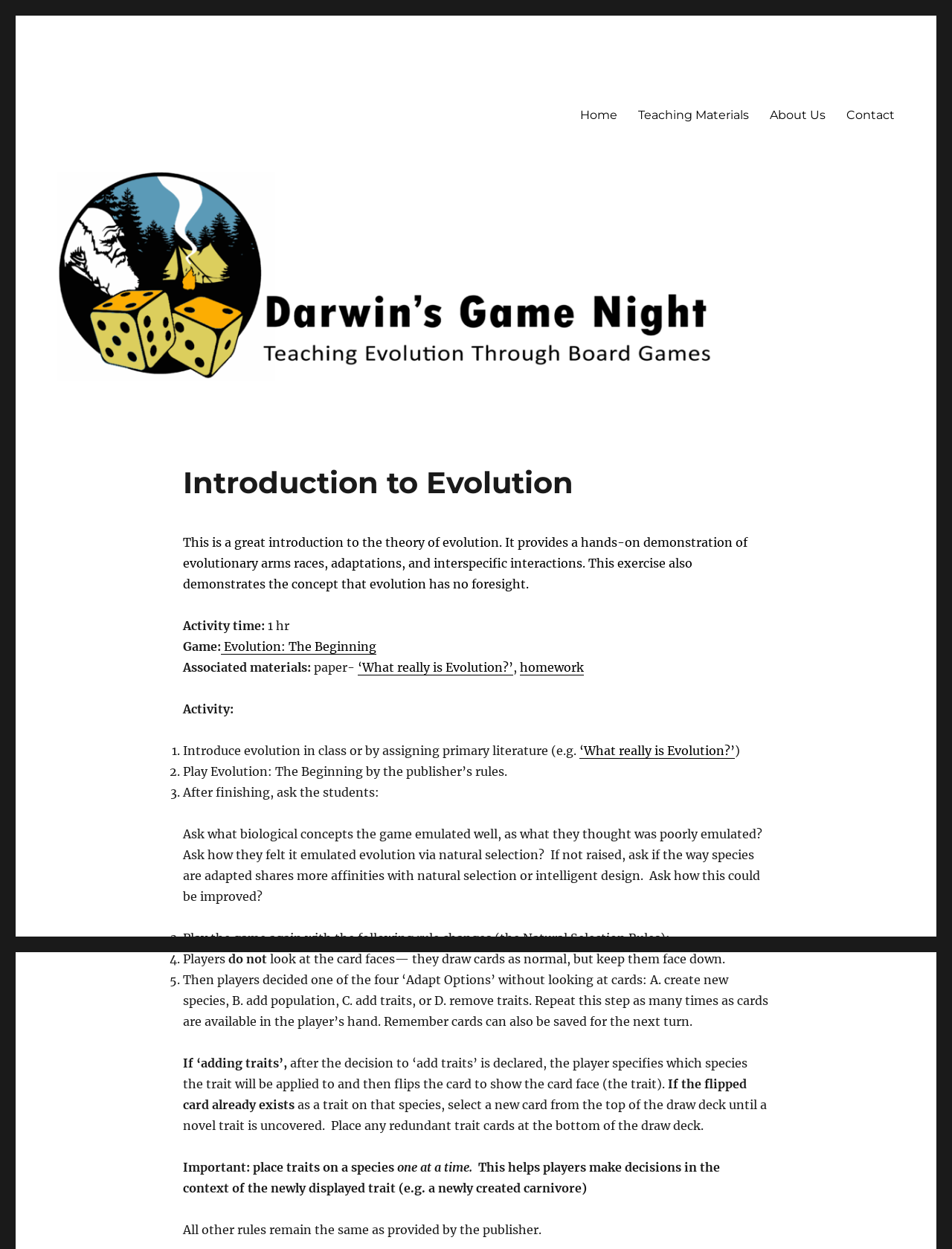Can you identify the bounding box coordinates of the clickable region needed to carry out this instruction: 'Click on the 'Evolution: The Beginning' link'? The coordinates should be four float numbers within the range of 0 to 1, stated as [left, top, right, bottom].

[0.232, 0.512, 0.395, 0.524]